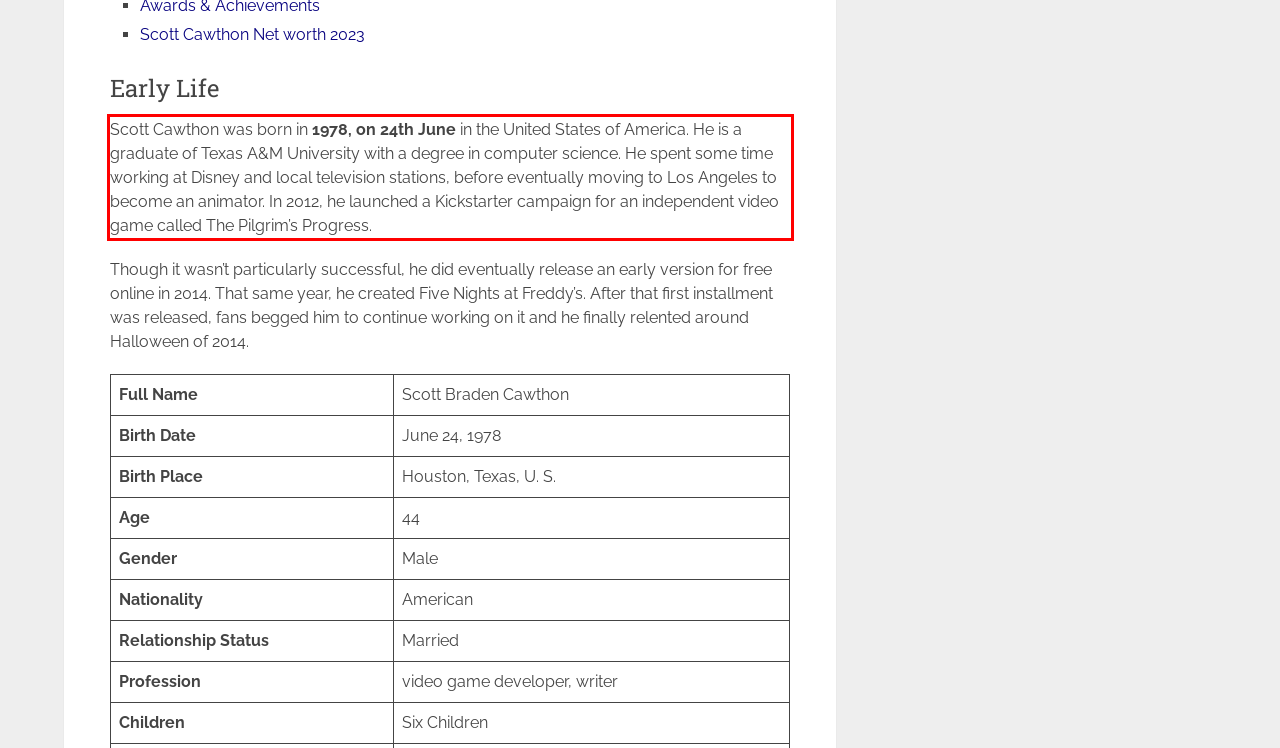Please identify the text within the red rectangular bounding box in the provided webpage screenshot.

Ѕсоtt Саwthоn was born in 1978, on 24th June in the United States of America. He is a graduate of Texas A&M University with a degree in computer science. He spent some time working at Disney and local television stations, before eventually moving to Los Angeles to become an animator. In 2012, he launched a Kickstarter campaign for an independent video game called The Pilgrim’s Progress.